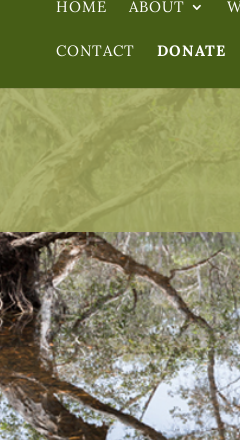Answer the question with a brief word or phrase:
When was the Dwight K. Shellman Jr. Caddo Lake Ramsar Wetlands Visitor Center established?

September 26, 2009